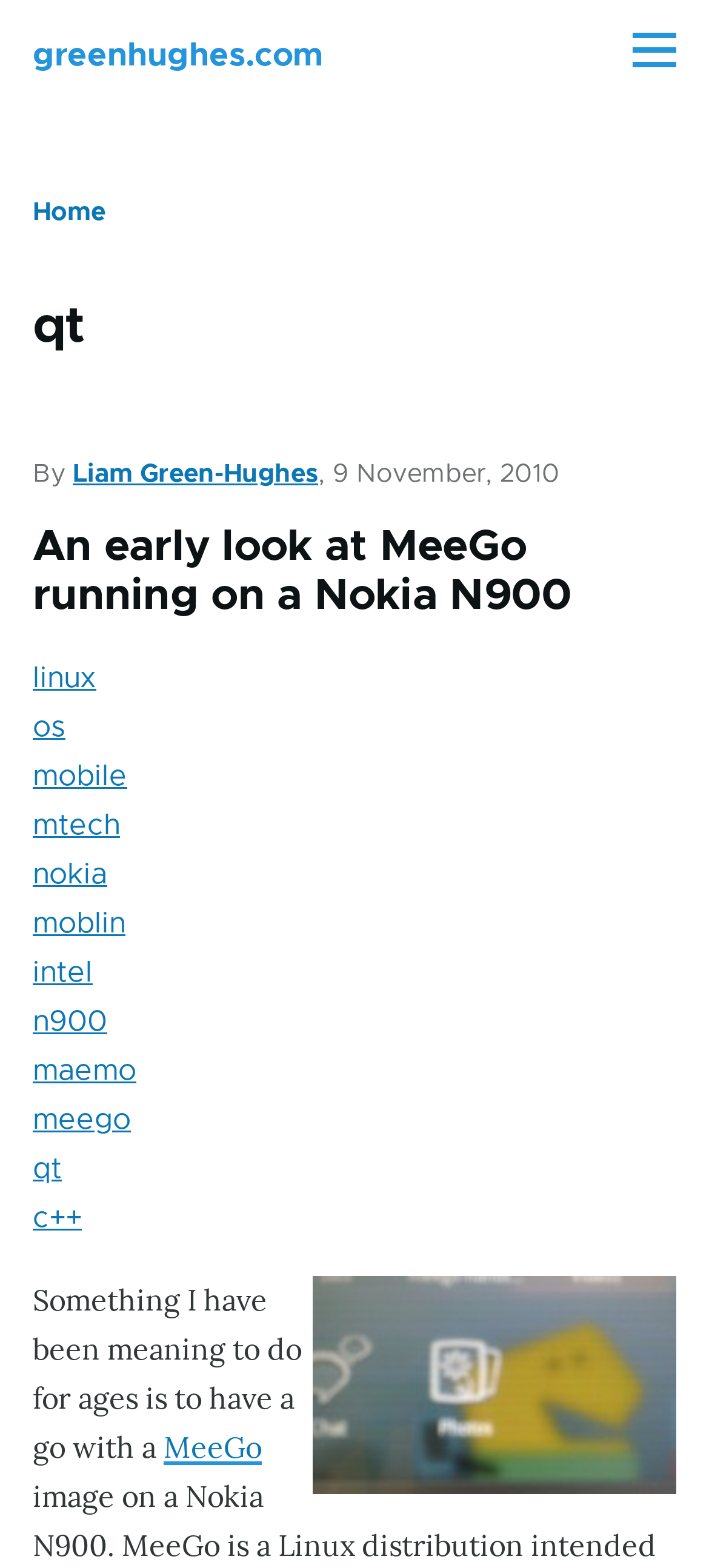Please specify the bounding box coordinates of the region to click in order to perform the following instruction: "Go to the 'Home' page".

[0.046, 0.128, 0.149, 0.144]